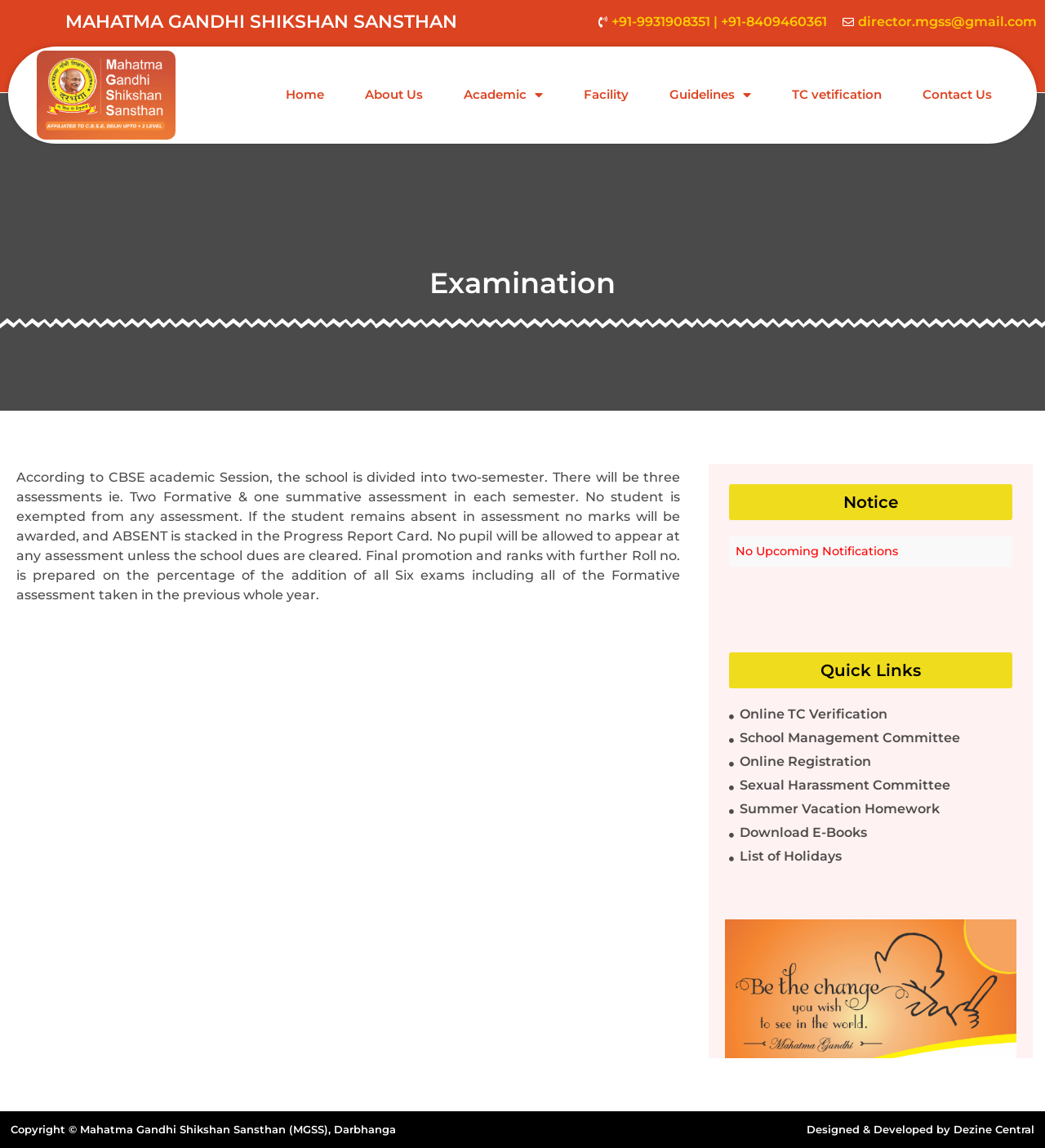How many links are present under the 'Quick Links' button?
Analyze the screenshot and provide a detailed answer to the question.

When the 'Quick Links' button is clicked, it expands to show 7 links, which are 'Online TC Verification', 'School Management Committee', 'Online Registration', 'Sexual Harassment Committee', 'Summer Vacation Homework', 'Download E-Books', and 'List of Holidays'.